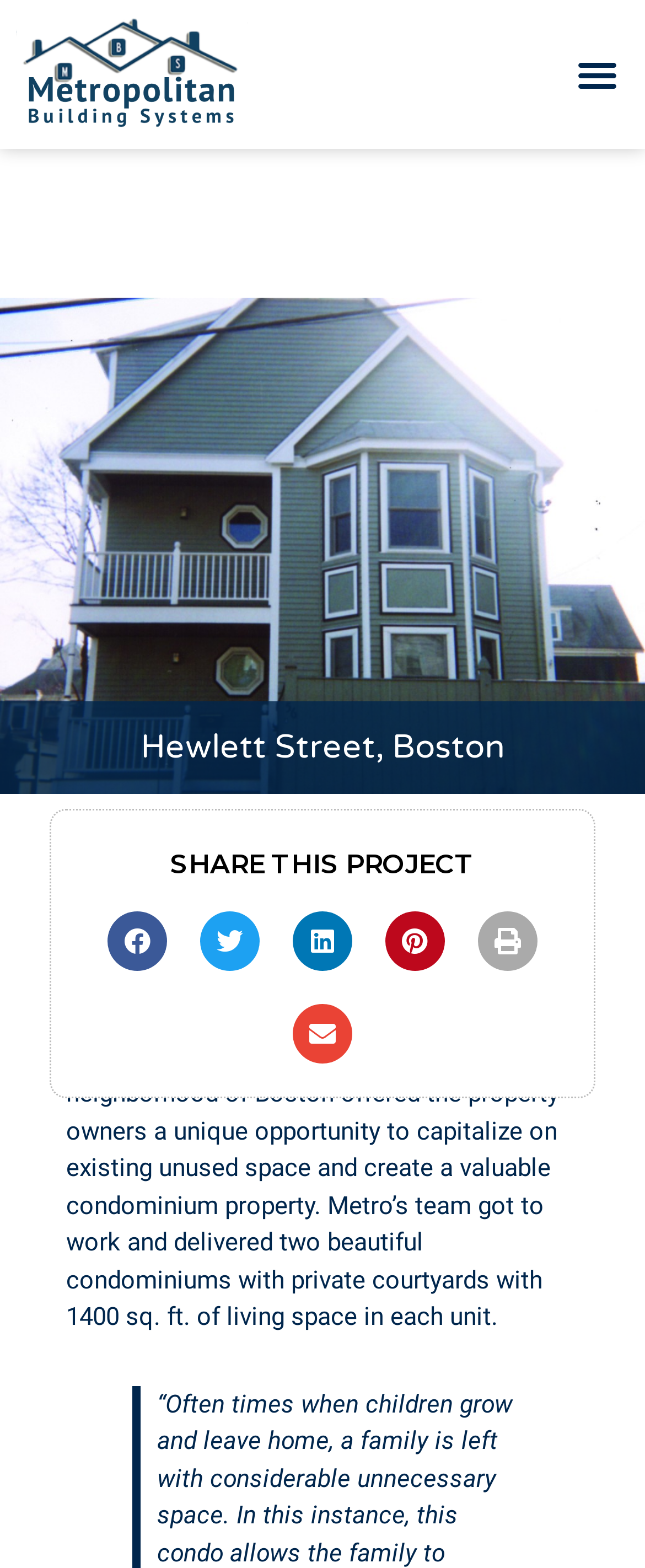Please provide the main heading of the webpage content.

Hewlett Street, Boston